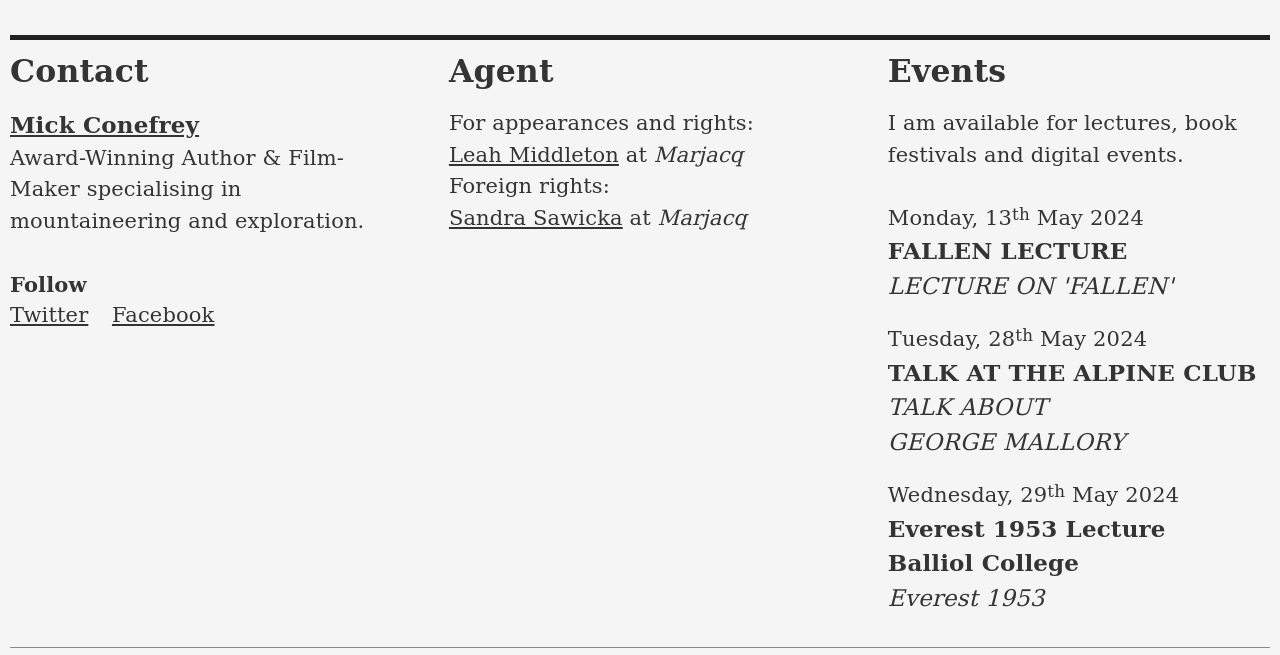Please find the bounding box coordinates of the element's region to be clicked to carry out this instruction: "Check Mick Conefrey's Facebook page".

[0.087, 0.463, 0.168, 0.499]